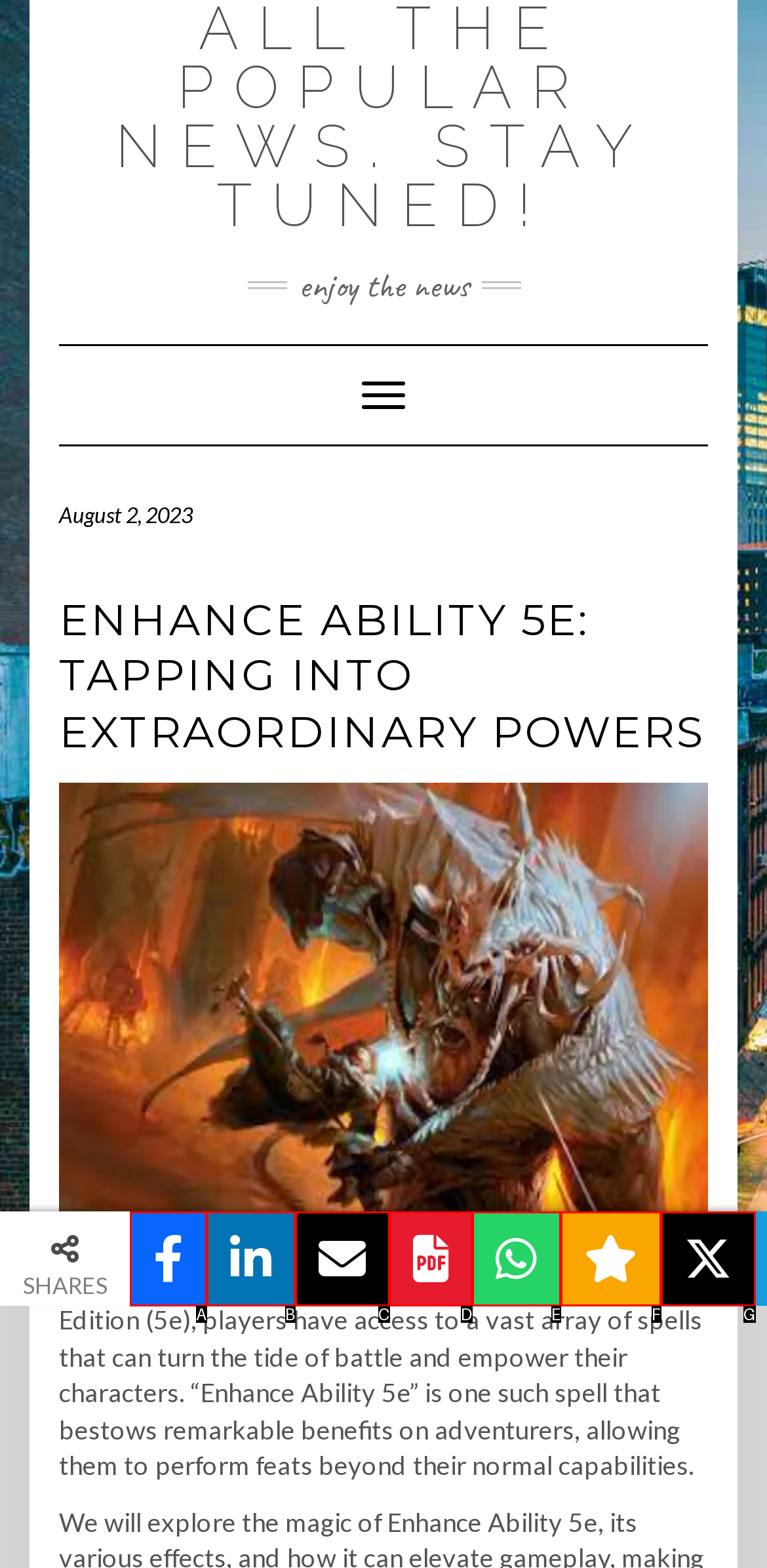From the available choices, determine which HTML element fits this description: title="WhatsApp" Respond with the correct letter.

E